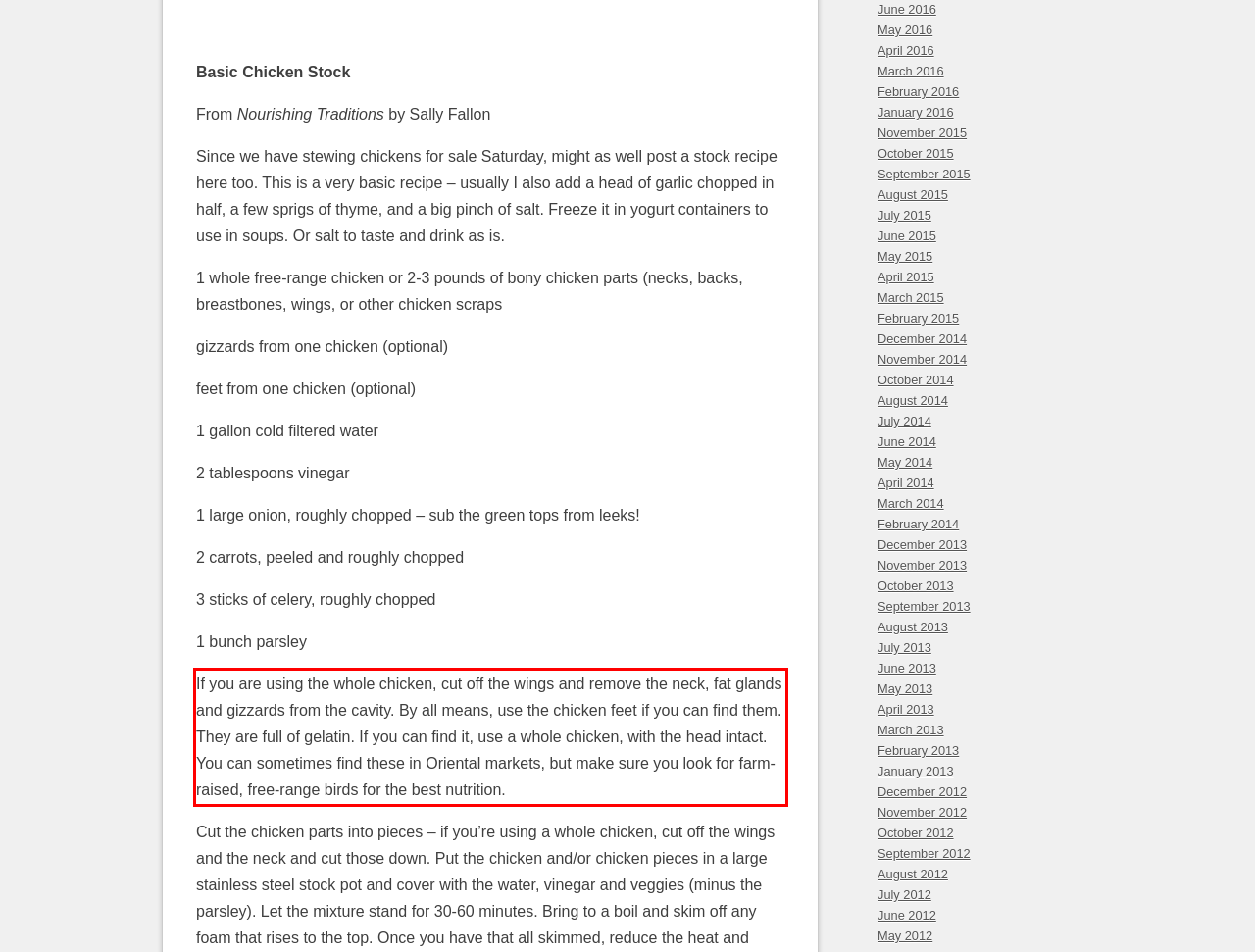Please extract the text content from the UI element enclosed by the red rectangle in the screenshot.

If you are using the whole chicken, cut off the wings and remove the neck, fat glands and gizzards from the cavity. By all means, use the chicken feet if you can find them. They are full of gelatin. If you can find it, use a whole chicken, with the head intact. You can sometimes find these in Oriental markets, but make sure you look for farm-raised, free-range birds for the best nutrition.